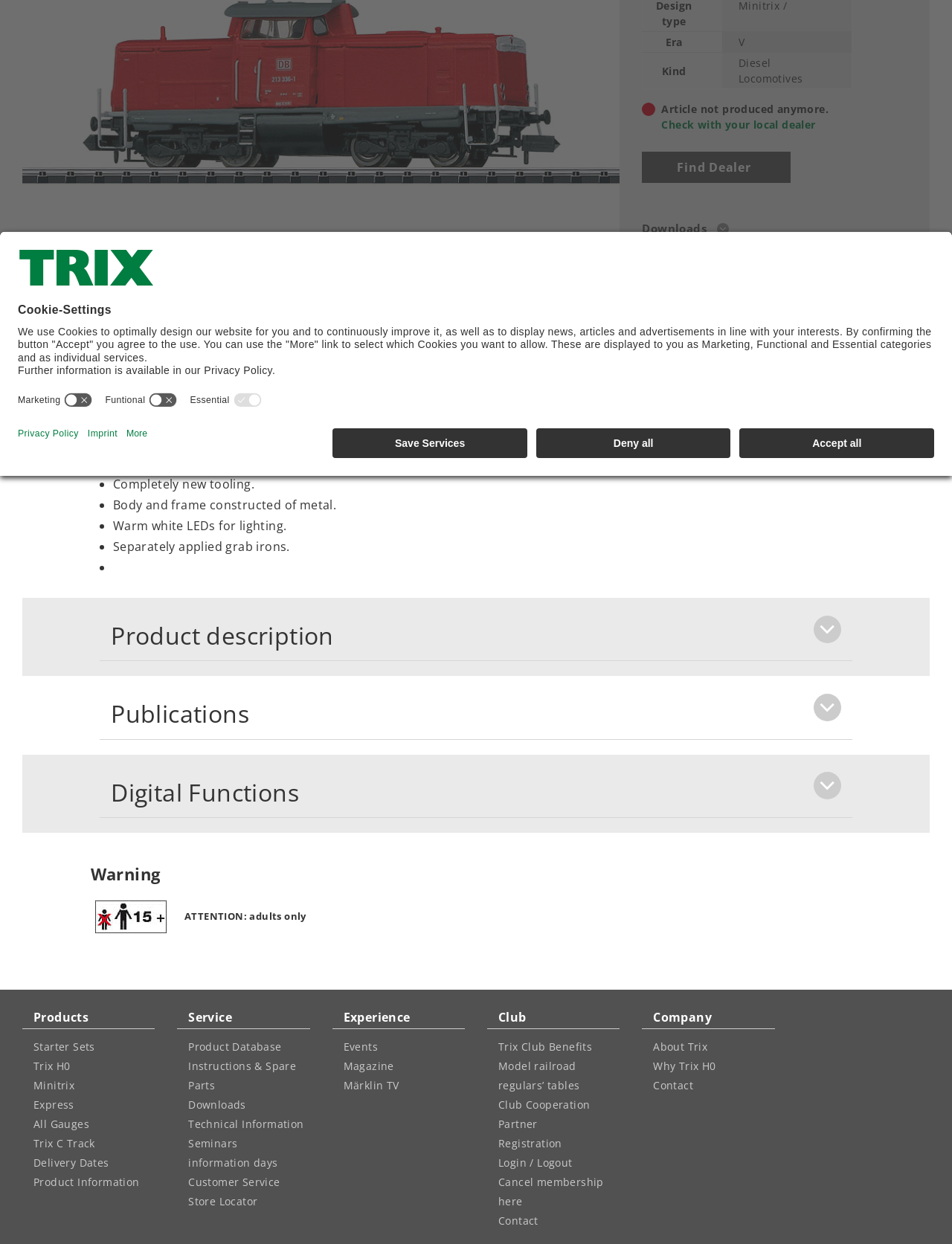Identify the bounding box coordinates for the UI element that matches this description: "Check with your local dealer".

[0.695, 0.095, 0.857, 0.106]